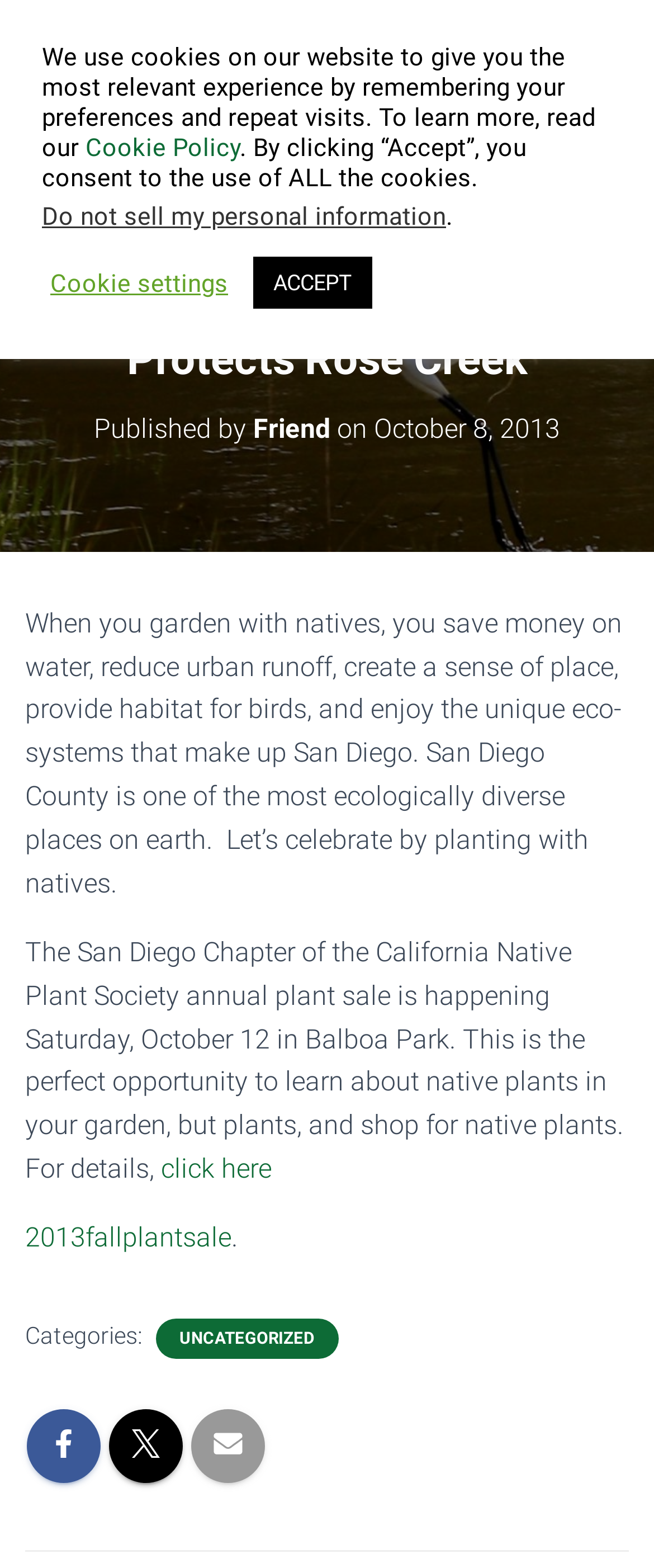Identify the bounding box coordinates for the UI element described as follows: title="Friends of Rose Creek". Use the format (top-left x, top-left y, bottom-right x, bottom-right y) and ensure all values are floating point numbers between 0 and 1.

[0.038, 0.053, 0.27, 0.107]